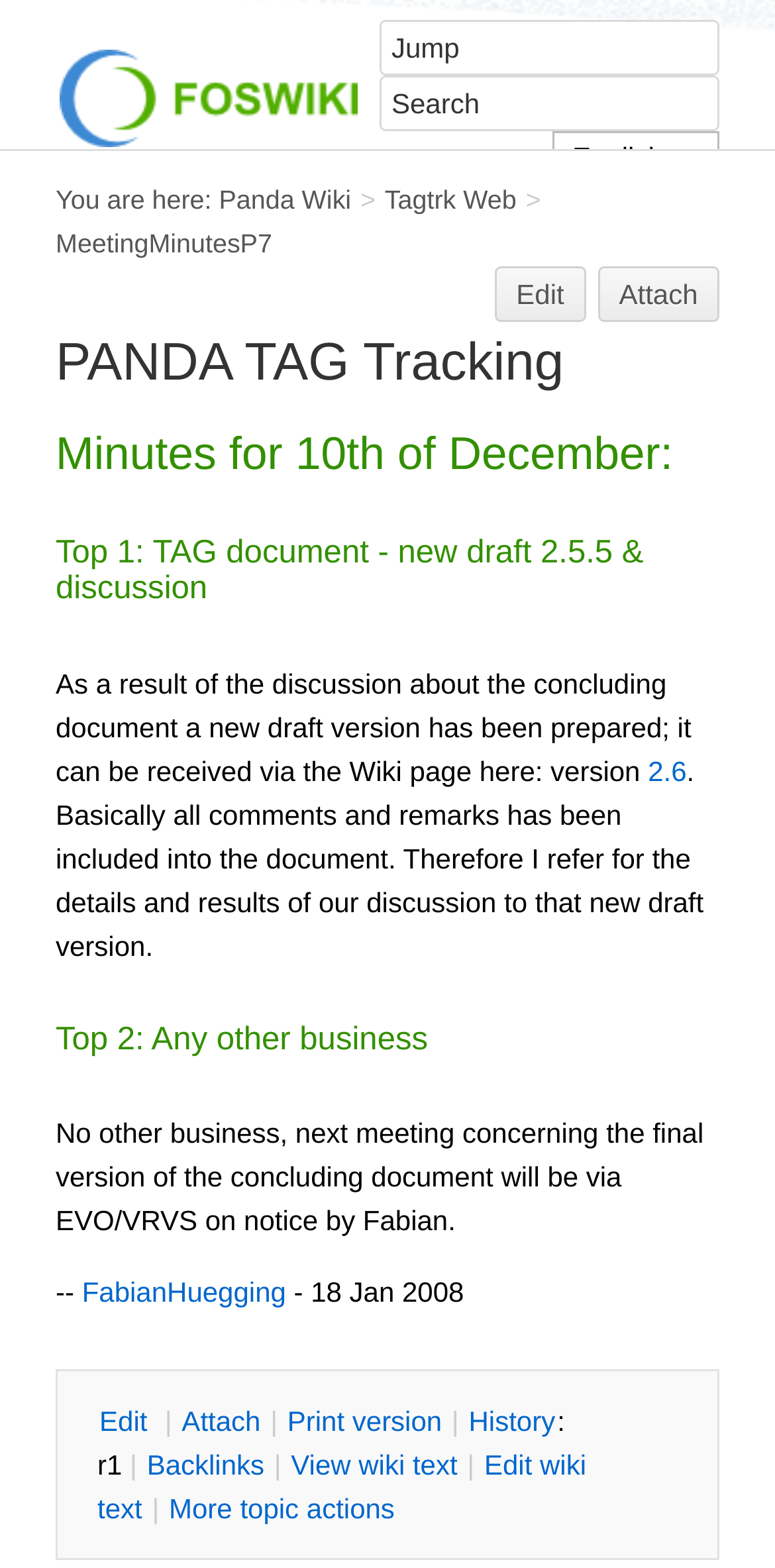Determine the bounding box coordinates of the section I need to click to execute the following instruction: "Edit the page". Provide the coordinates as four float numbers between 0 and 1, i.e., [left, top, right, bottom].

[0.638, 0.17, 0.756, 0.205]